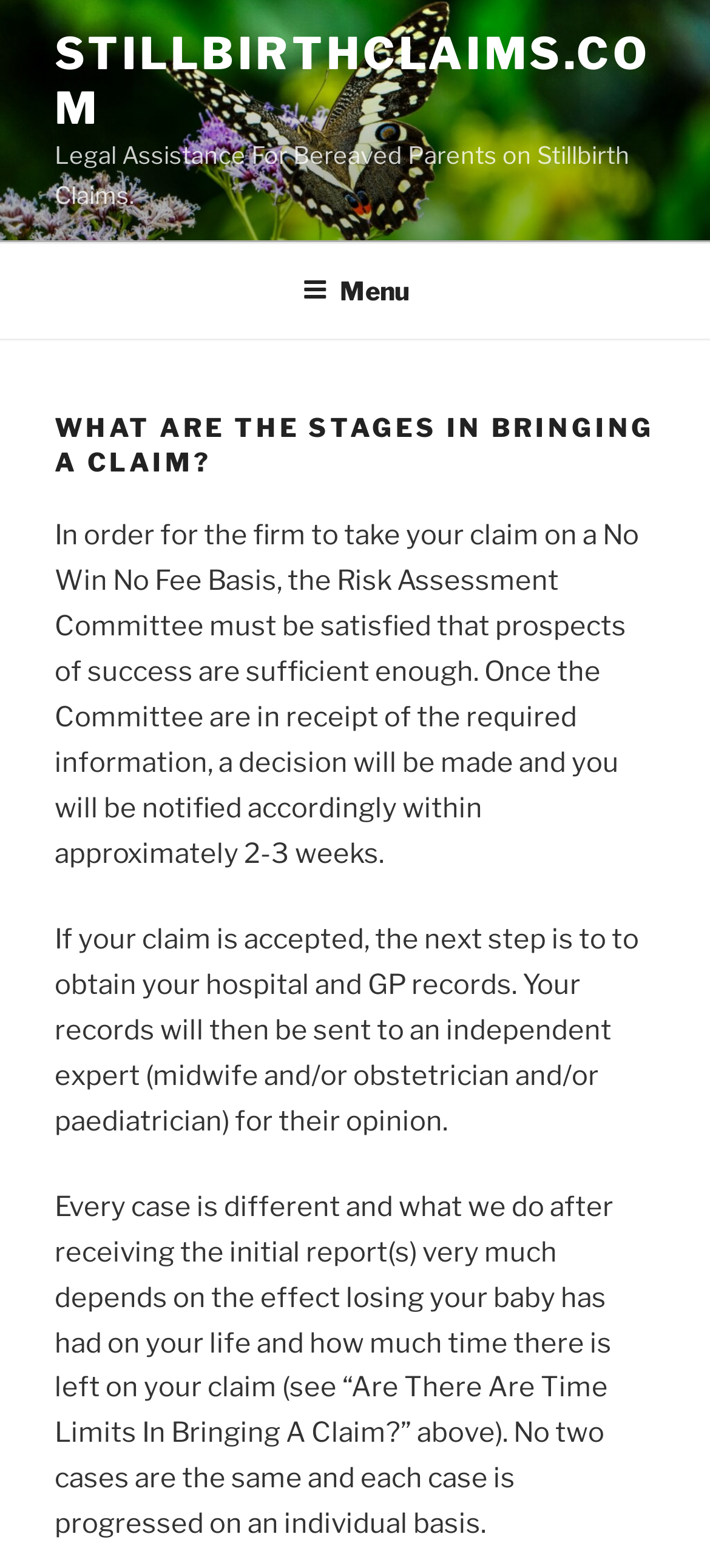Please determine the main heading text of this webpage.

WHAT ARE THE STAGES IN BRINGING A CLAIM?